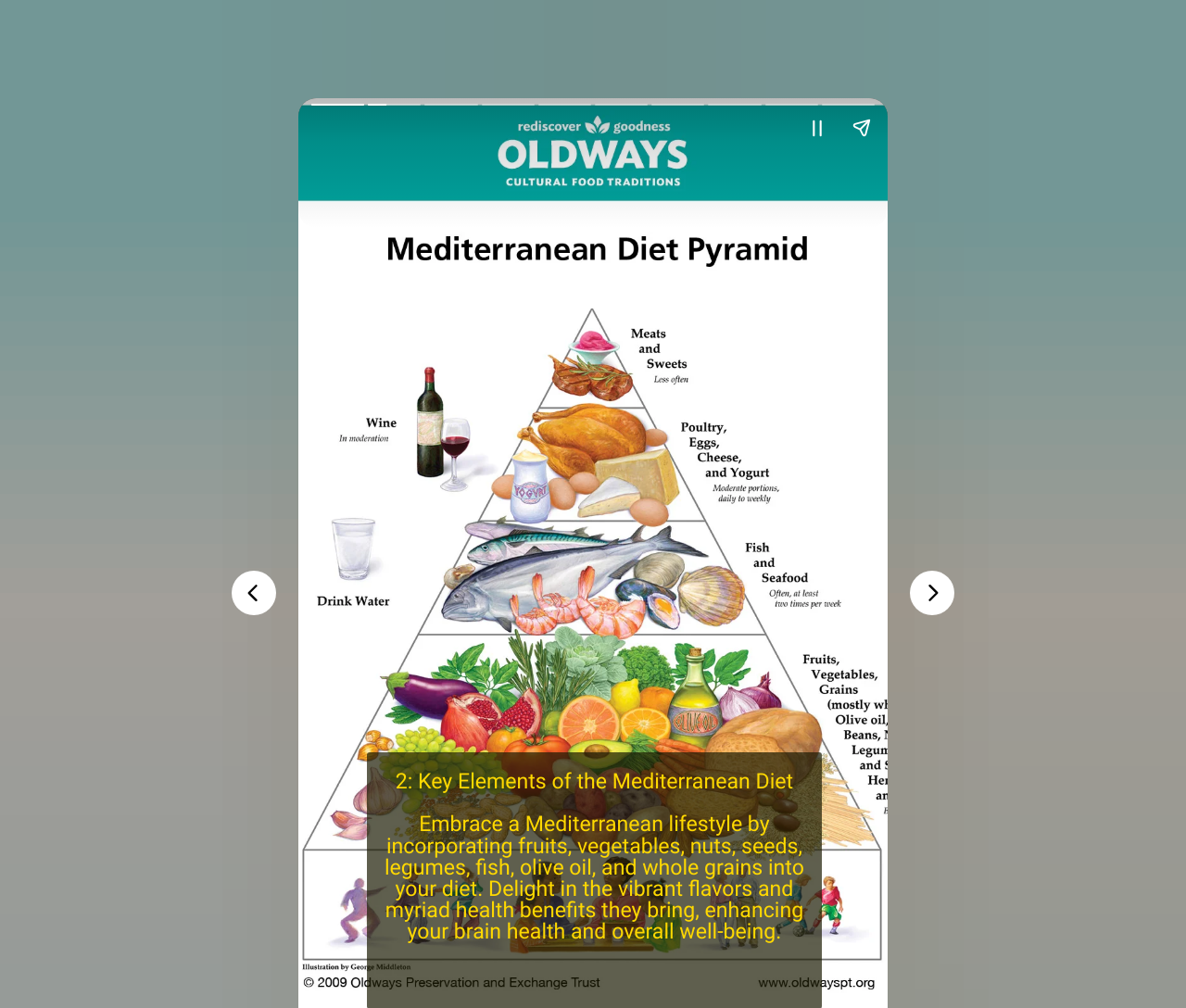What is the main topic of this webpage?
Give a single word or phrase as your answer by examining the image.

Mediterranean Diet